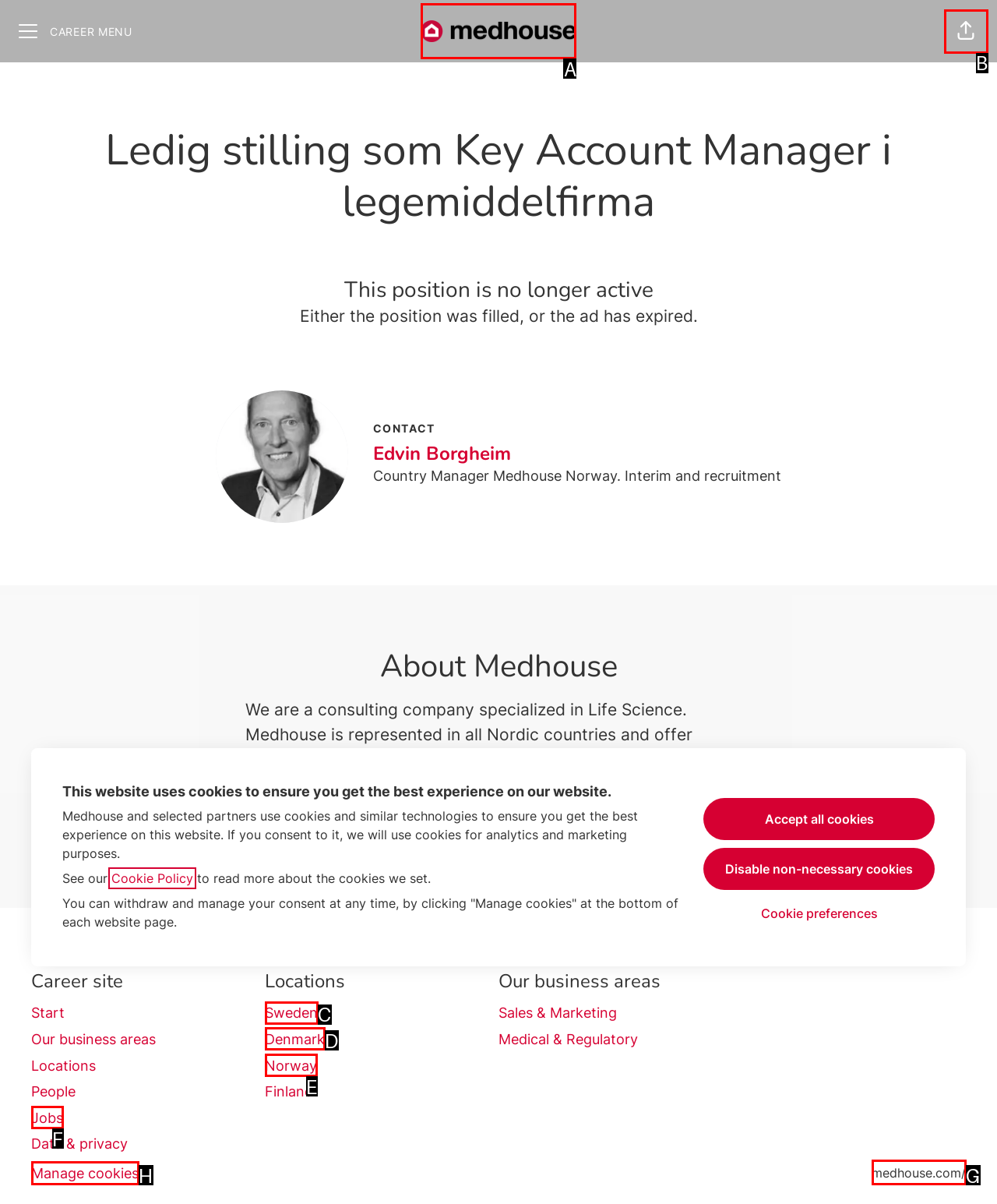Choose the letter that corresponds to the correct button to accomplish the task: Visit the Medhouse career site
Reply with the letter of the correct selection only.

A